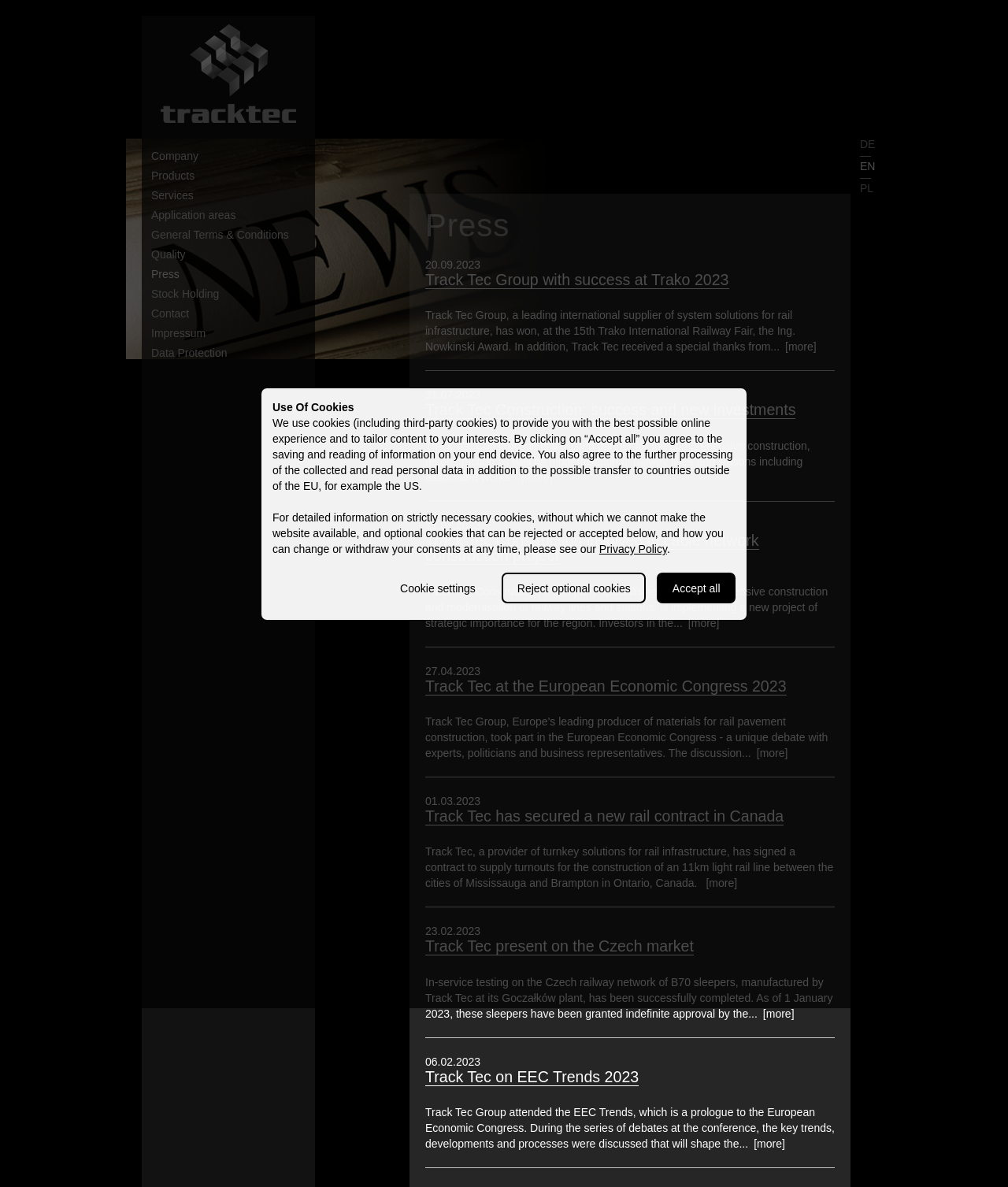Please indicate the bounding box coordinates for the clickable area to complete the following task: "View Track Tec at the European Economic Congress 2023". The coordinates should be specified as four float numbers between 0 and 1, i.e., [left, top, right, bottom].

[0.422, 0.57, 0.78, 0.586]